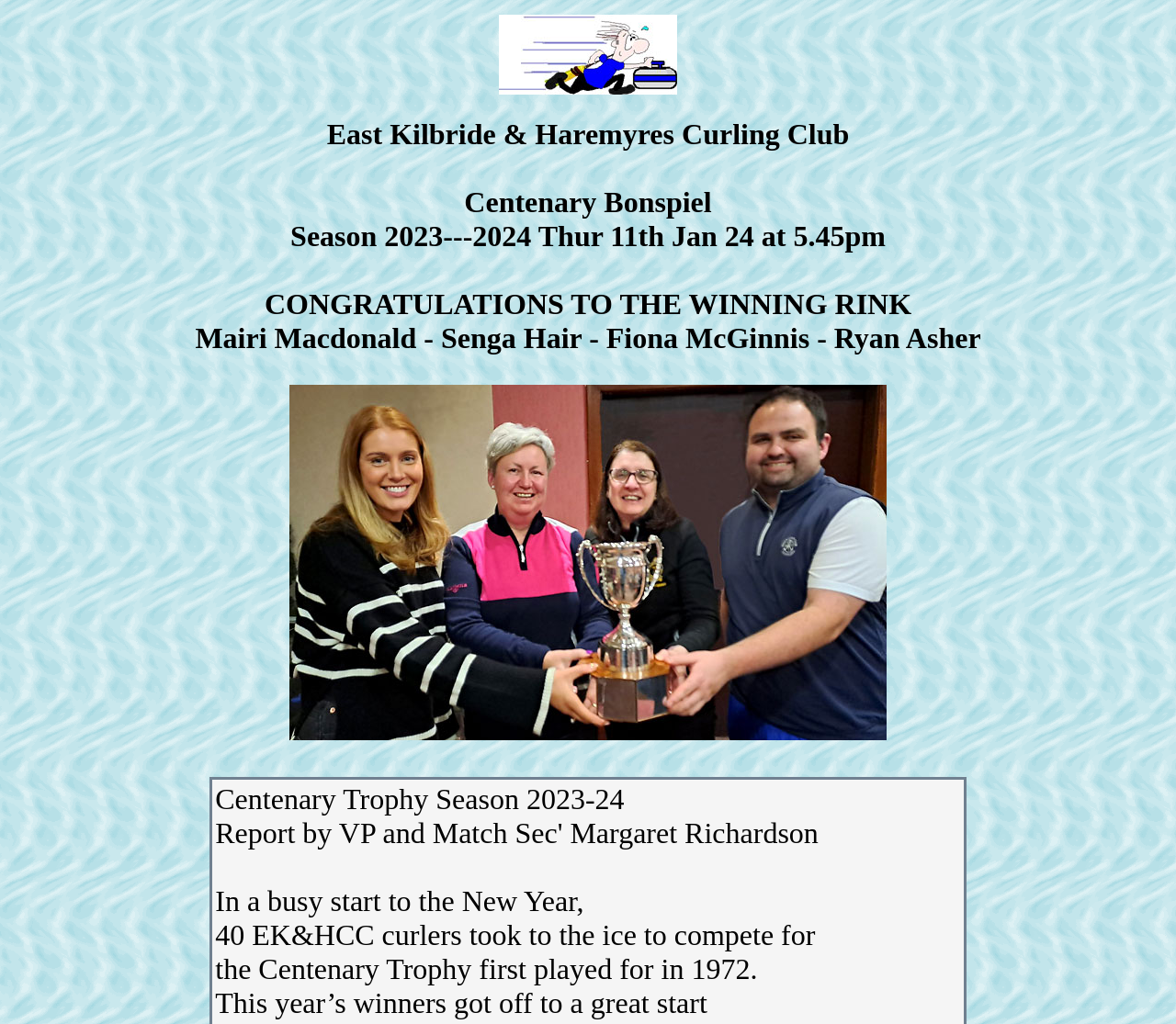Answer the question with a brief word or phrase:
How many curlers took part in the Centenary Trophy competition?

40